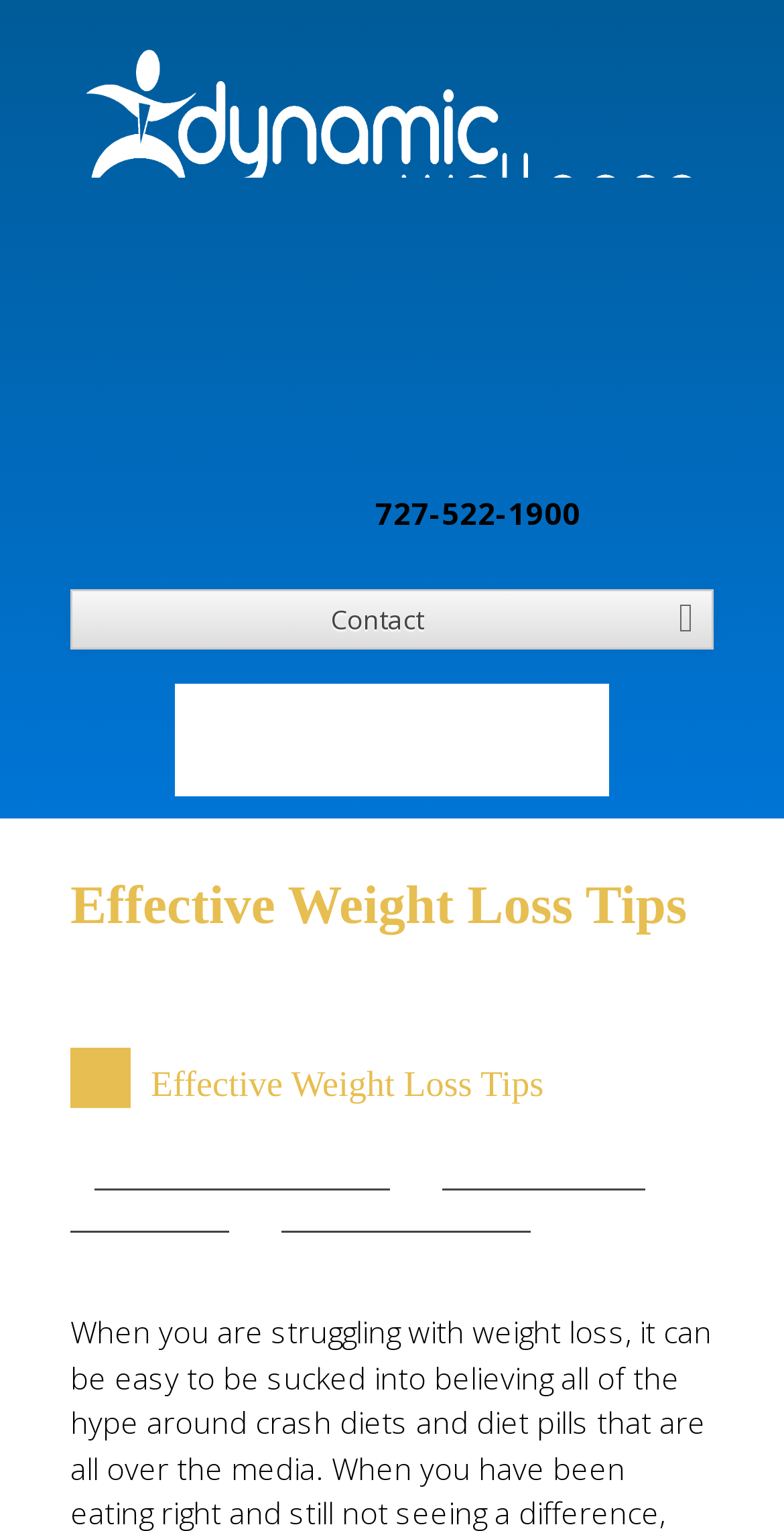Articulate a detailed summary of the webpage's content and design.

The webpage appears to be a blog post or article about "Effective Weight Loss Tips" from Bond Thomas Chiropractic. At the top left of the page, there is a link to the chiropractic clinic's website, accompanied by an image with the same name. 

Below this, there are three links side by side, but their contents are not specified. To the right of these links, there is a section with a "Call Us" label, followed by a phone number, 727-522-1900. 

Further down, there is a combo box, and next to it, a link to a "New Patient's Intake Form". The main heading "Effective Weight Loss Tips" is located below these elements. 

Under the main heading, there is a subheading with the same title, followed by a section with links to related topics, including "Chiropractic Wellness", "St. Petersburg", "weight loss", and a date, "October 26, 2015". The date is also marked as a time element.